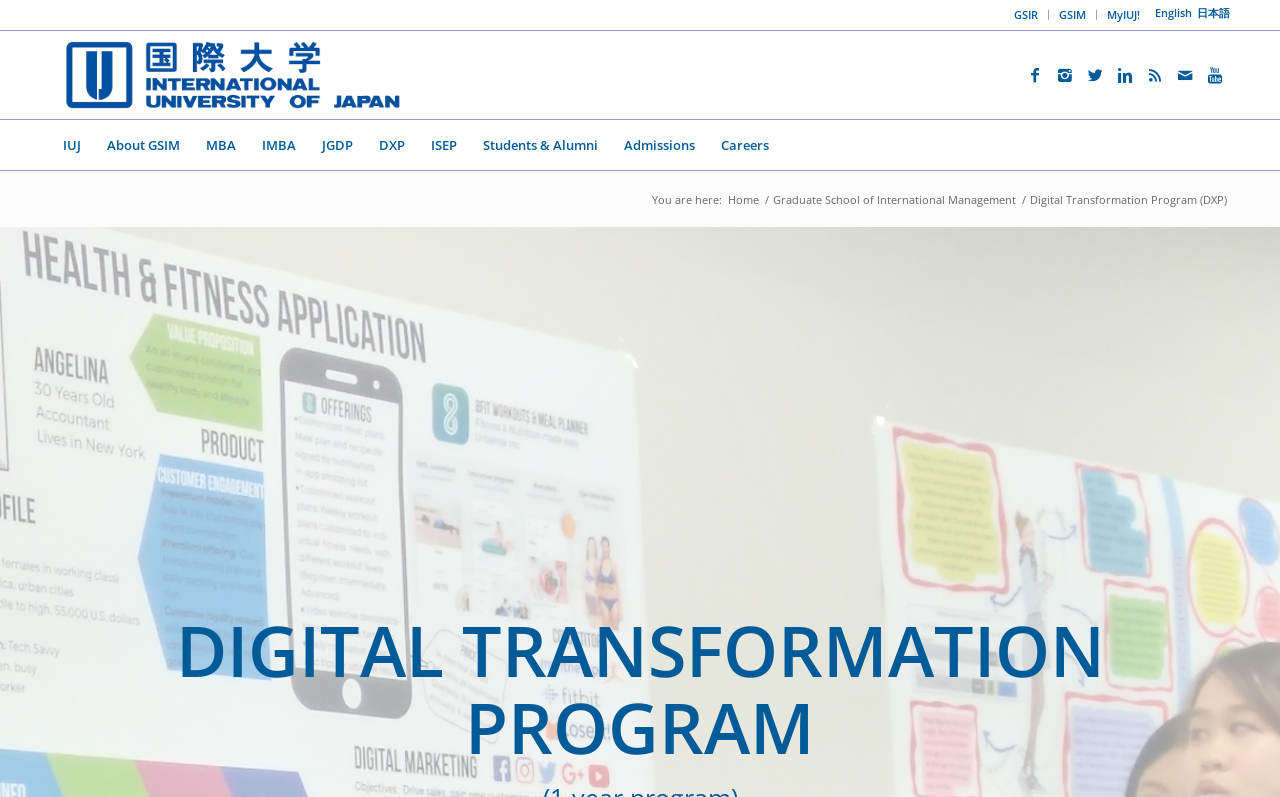What is the name of the graduate school?
Based on the content of the image, thoroughly explain and answer the question.

The name of the graduate school can be found in the breadcrumb navigation, where it is written as 'Graduate School of International Management'.